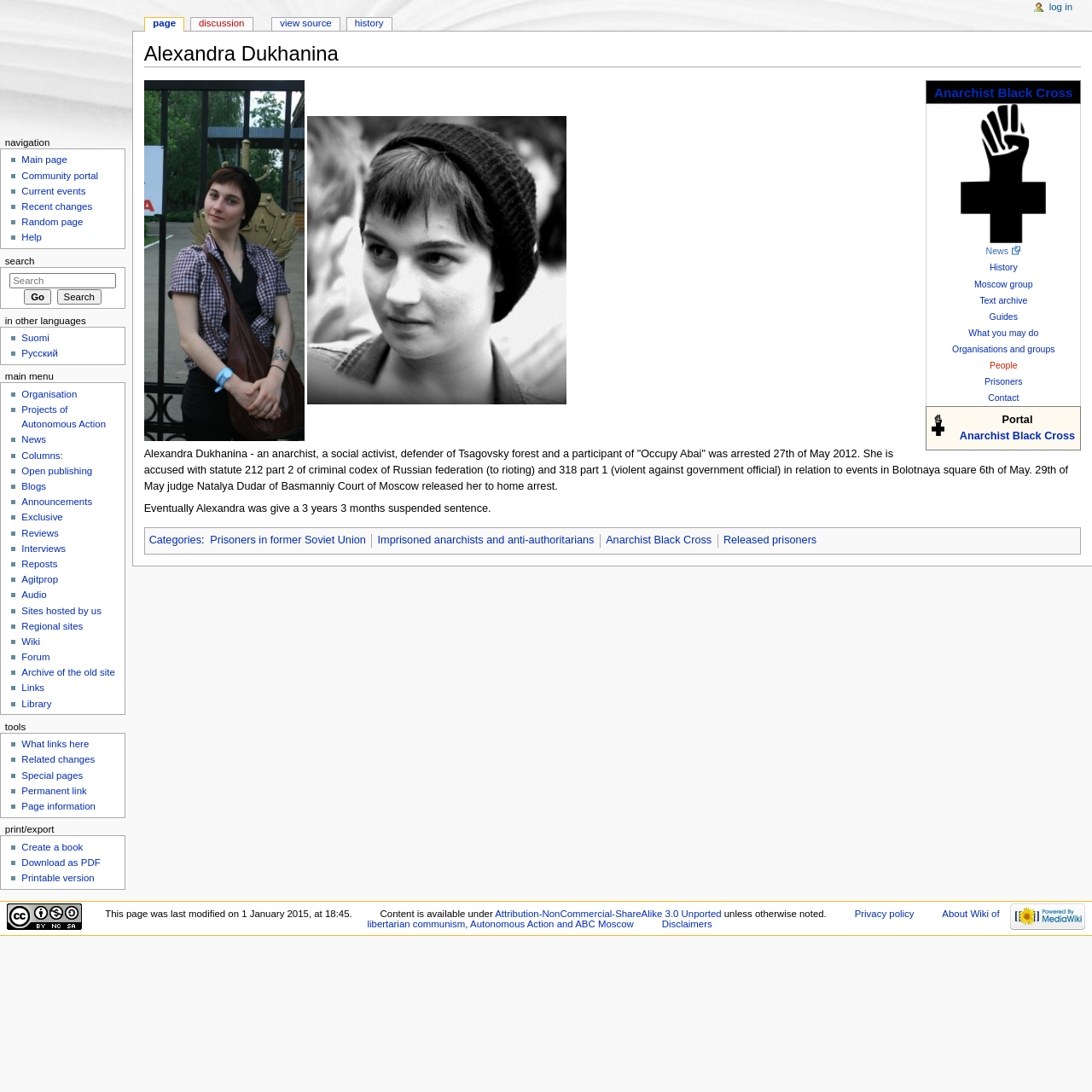Craft a detailed narrative of the webpage's structure and content.

The webpage is about Alexandra Dukhanina, an anarchist and social activist. At the top of the page, there is a heading with her name, followed by a link to navigate and a search bar. Below this, there is a table with multiple rows, each containing a link to a different topic, such as News, History, and Text archive.

To the right of the table, there is an image of the Anarchist Black Cross logo. Above the table, there are two images of Alexandra Dukhanina. The first image is a portrait, and the second image is a full-body photo.

Below the table, there is a paragraph of text describing Alexandra Dukhanina's arrest and trial. She was arrested on May 27, 2012, and accused of rioting and violent behavior against government officials. She was eventually given a 3-year suspended sentence.

Further down the page, there are links to categories, including Prisoners in former Soviet Union, Imprisoned anarchists and anti-authoritarians, and Released prisoners. There are also links to navigate to the page, discussion, view source, and history at the top of the page.

In the top-right corner, there is a link to log in, and at the very top, there is a link to visit the main page. On the left side of the page, there is a navigation menu with links to the main page, community portal, and current events.